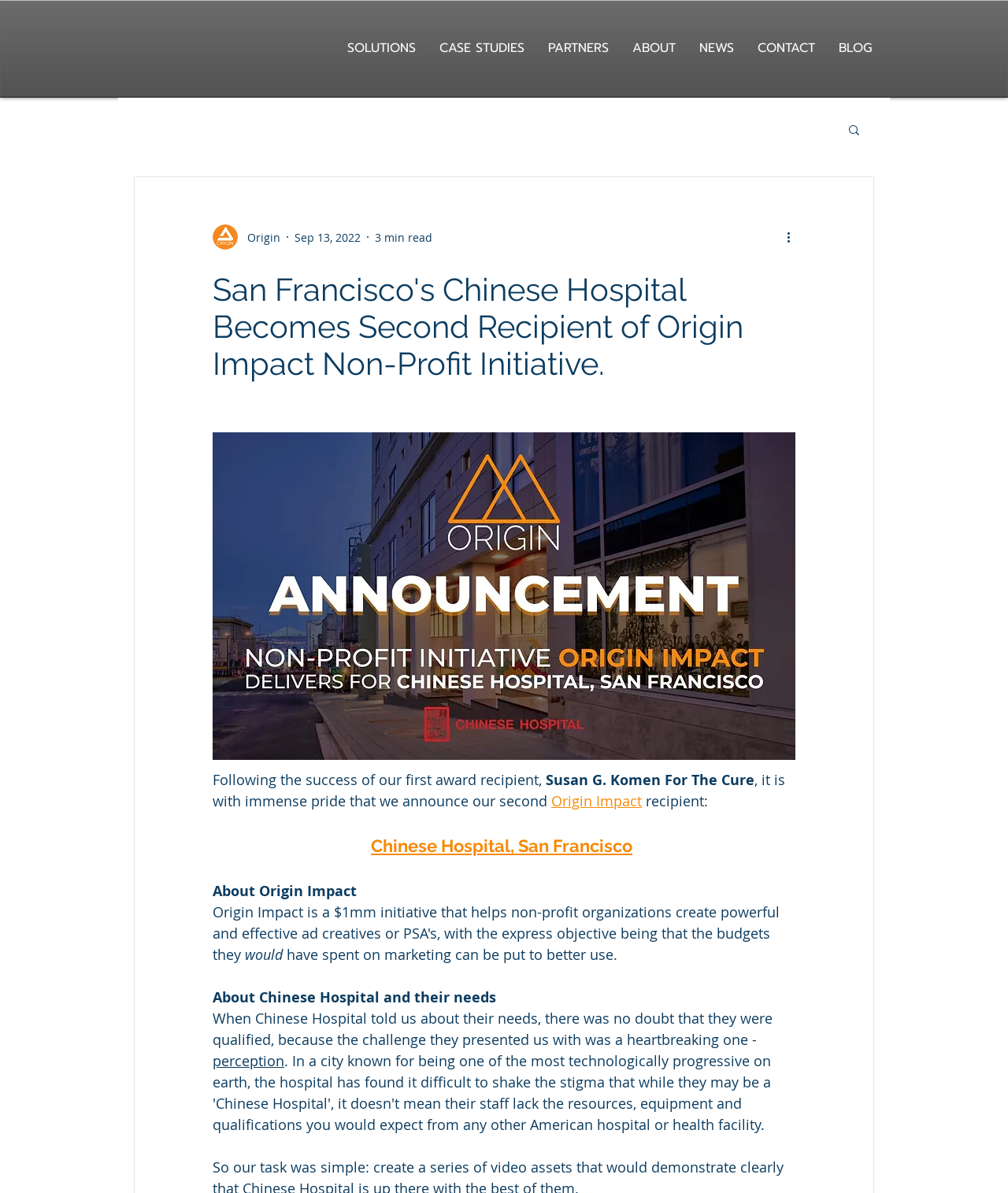Detail the various sections and features of the webpage.

The webpage appears to be an article or blog post announcing the second recipient of the Origin Impact non-profit initiative, which is Chinese Hospital, San Francisco. 

At the top left of the page, there is an Origin logo, which is an image of a stacked orange and white logo. Below the logo, there is a navigation menu with links to different sections of the website, including "SOLUTIONS", "CASE STUDIES", "PARTNERS", "ABOUT", "NEWS", "CONTACT", and "BLOG". 

To the right of the navigation menu, there is a search button with a small image of a magnifying glass. 

The main content of the page starts with a heading that matches the title of the page, "San Francisco's Chinese Hospital Becomes Second Recipient of Origin Impact Non-Profit Initiative." Below the heading, there is a writer's picture, followed by the date "Sep 13, 2022" and a "3 min read" indicator. 

The article begins with a paragraph that mentions the success of the first award recipient, Susan G. Komen For The Cure, and announces the second recipient, Chinese Hospital, San Francisco. The text is divided into several paragraphs, with headings and links scattered throughout. 

There is a link to "Origin Impact" and another link to "Chinese Hospital, San Francisco" in the article. The text discusses the needs of Chinese Hospital and how they qualified for the initiative. 

At the bottom of the page, there is a "More actions" button with a small image of three dots.